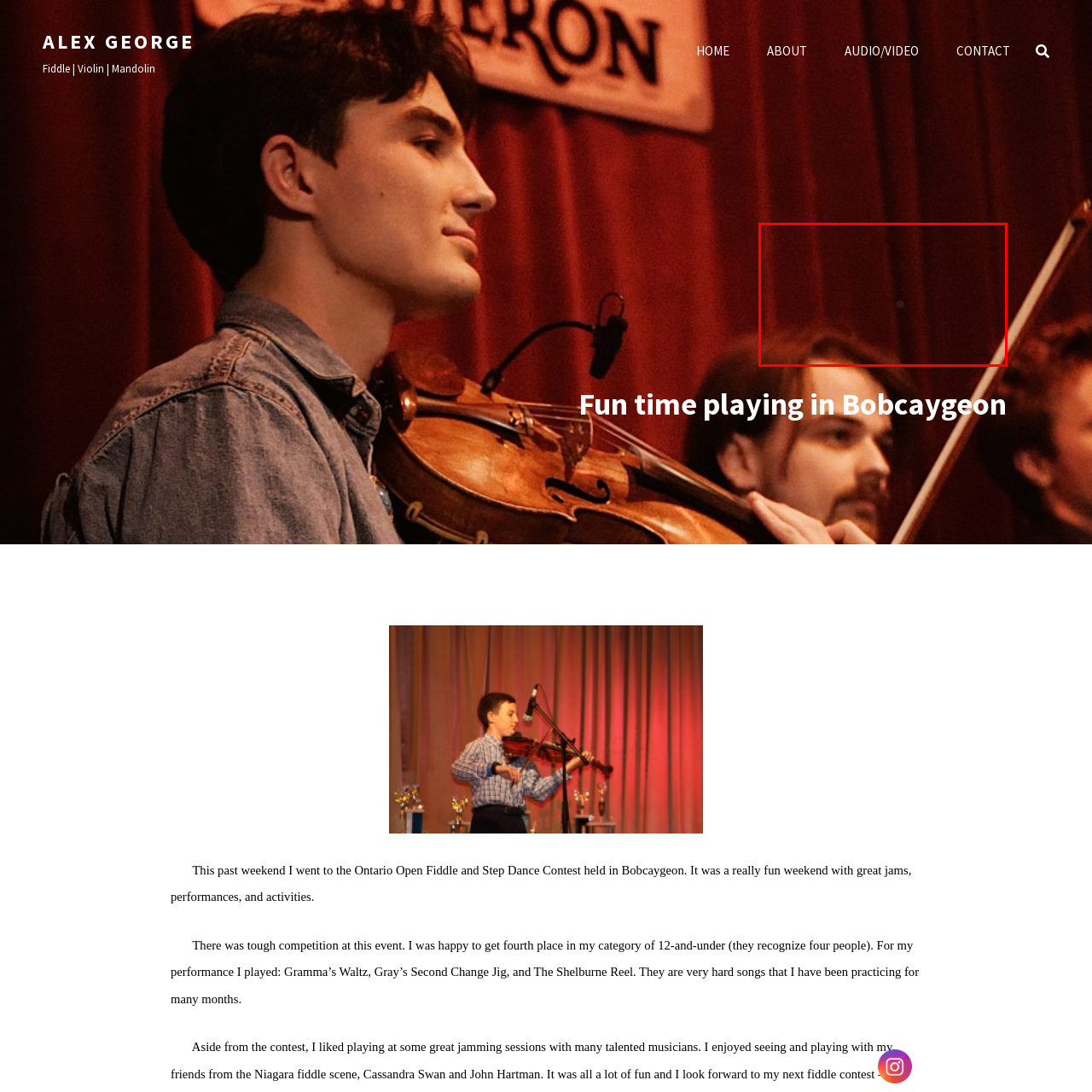What is the context of the webpage?
Direct your attention to the image bordered by the red bounding box and answer the question in detail, referencing the image.

The context of the webpage is 'Fun time playing in Bobcaygeon', which suggests that the image is related to a fun event or performance, and the webpage is likely showcasing a lighthearted and enjoyable experience.